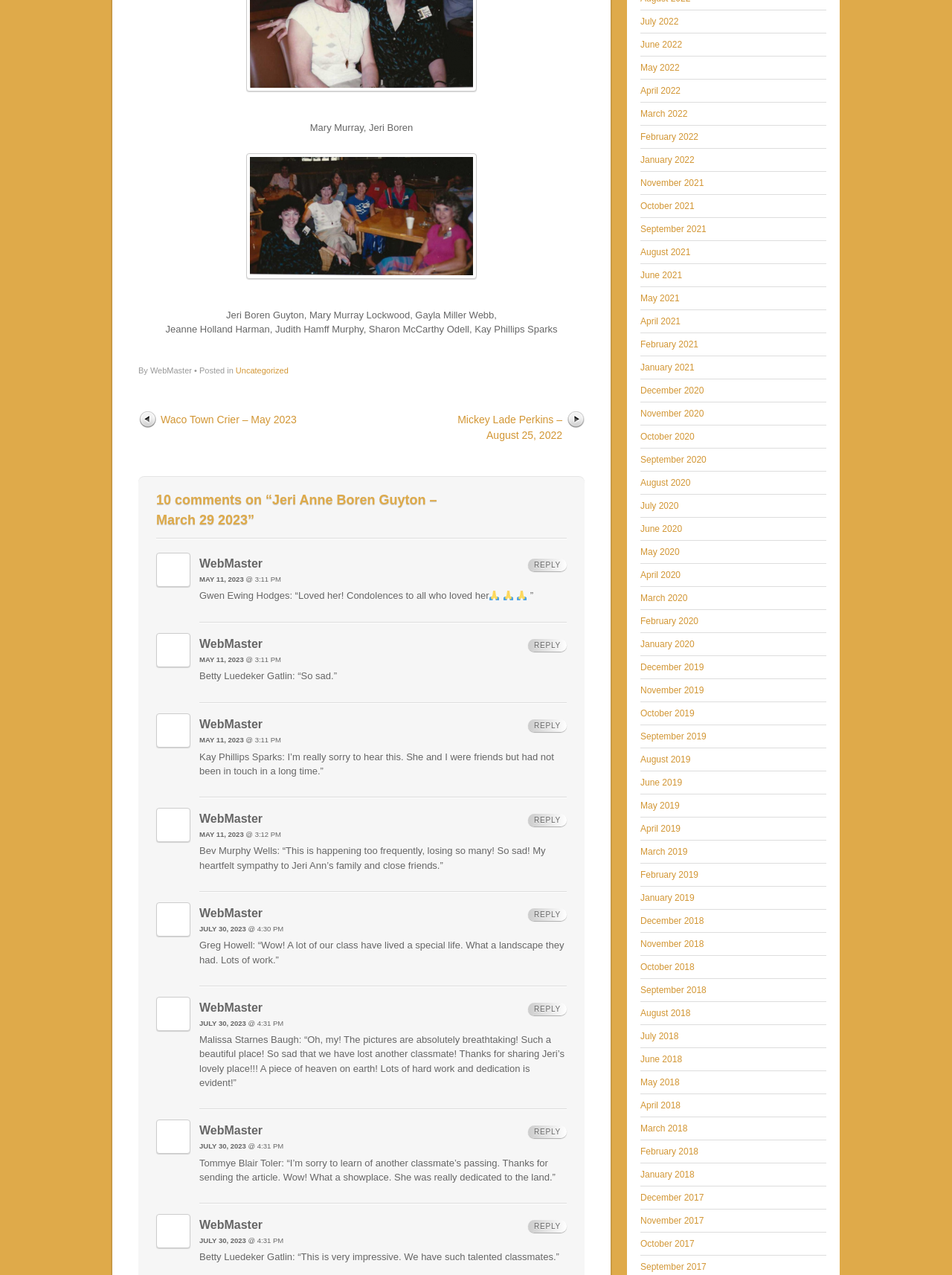Please determine the bounding box coordinates of the element to click on in order to accomplish the following task: "Click on 'Waco Town Crier – May 2023'". Ensure the coordinates are four float numbers ranging from 0 to 1, i.e., [left, top, right, bottom].

[0.145, 0.321, 0.312, 0.339]